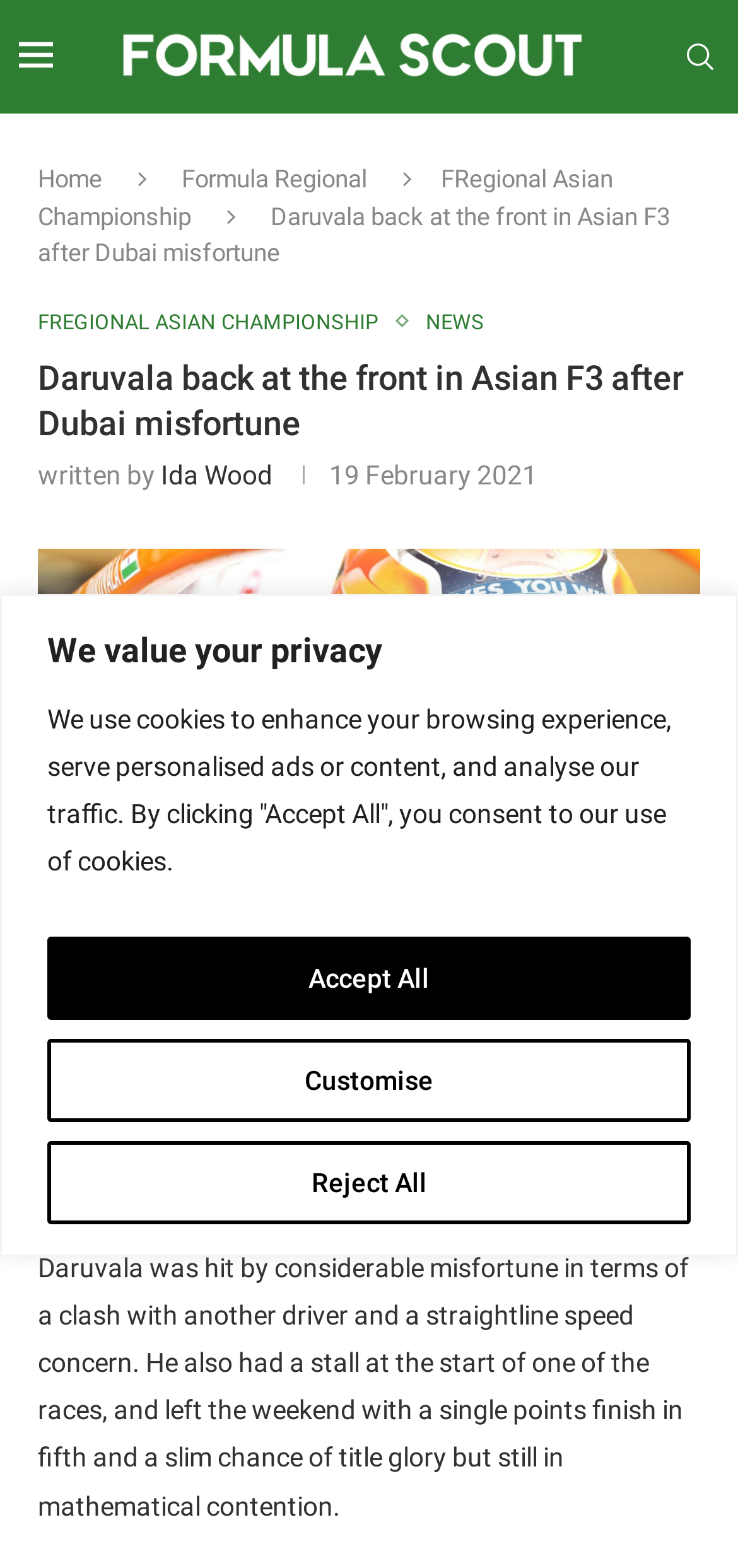What happened to Jehan Daruvala in the last round at Dubai Autodrome?
Using the details from the image, give an elaborate explanation to answer the question.

According to the article, in the last round at Dubai Autodrome, Red Bull junior Daruvala was hit by considerable misfortune in terms of a clash with another driver and a straightline speed concern, and he also had a stall at the start of one of the races.